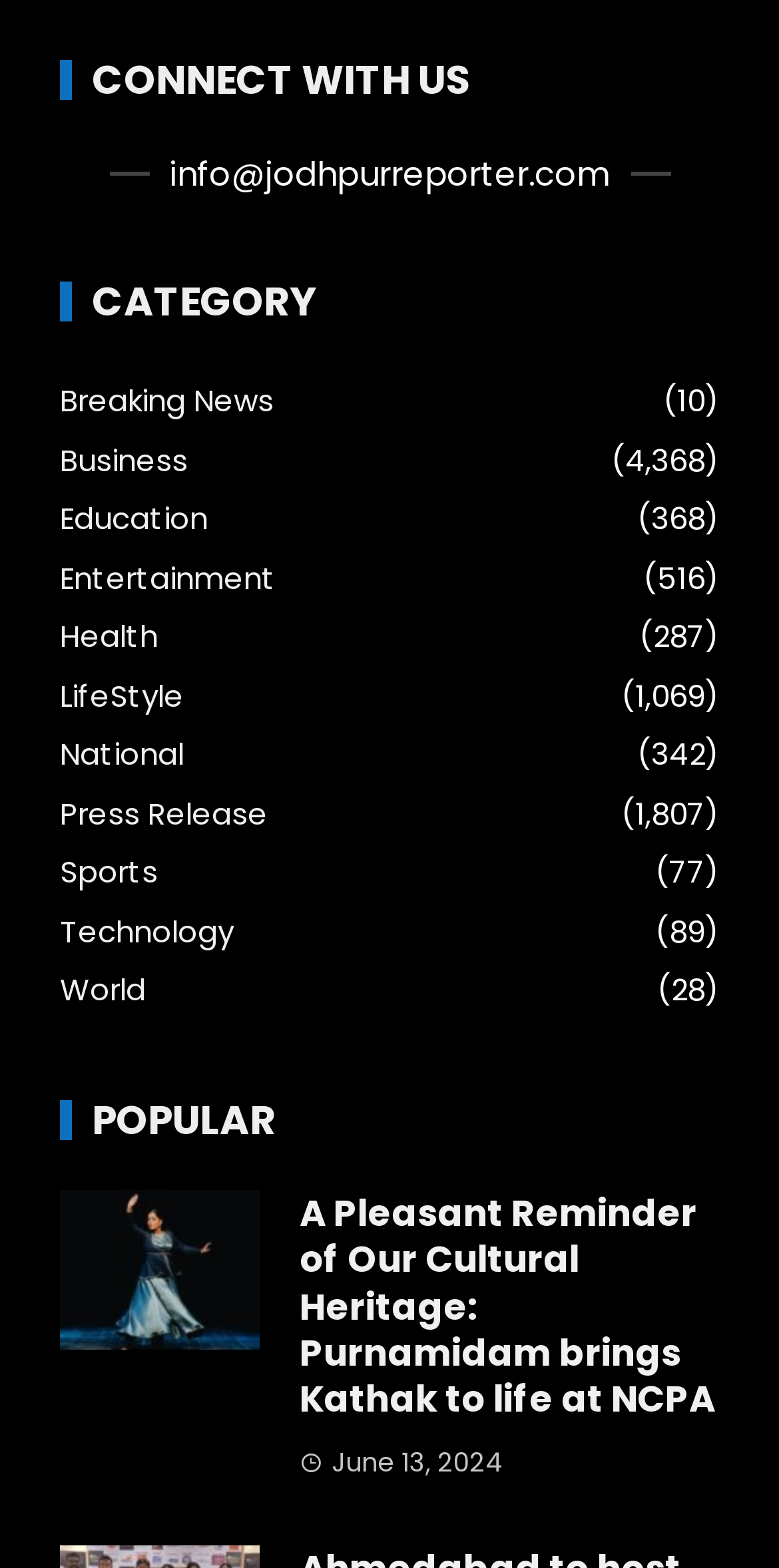Determine the bounding box coordinates for the area that should be clicked to carry out the following instruction: "Click on the 'Breaking News' link".

[0.077, 0.244, 0.351, 0.268]